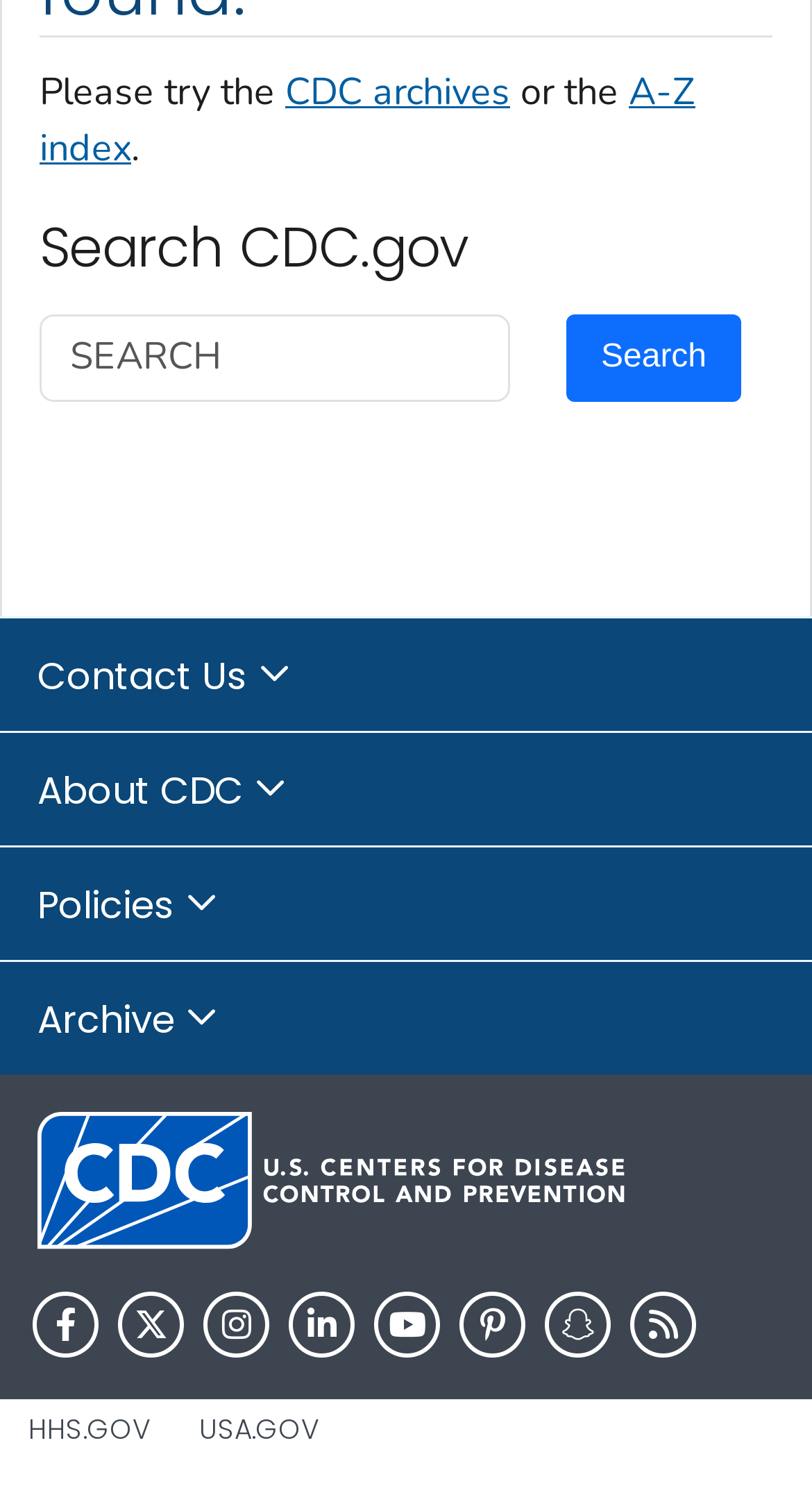Using the provided element description "Archive", determine the bounding box coordinates of the UI element.

[0.0, 0.646, 1.0, 0.723]